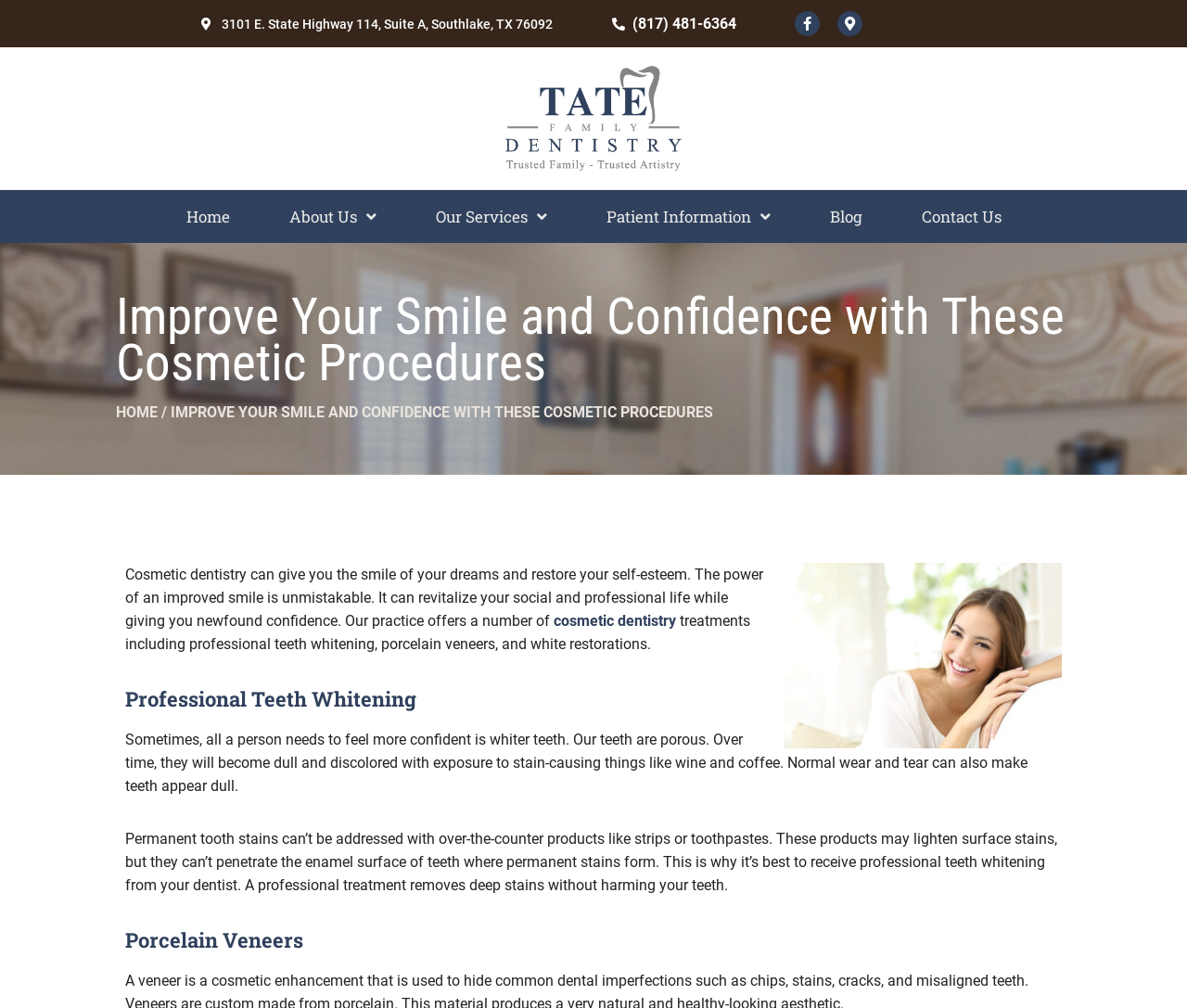Could you provide the bounding box coordinates for the portion of the screen to click to complete this instruction: "Search for a term"?

None